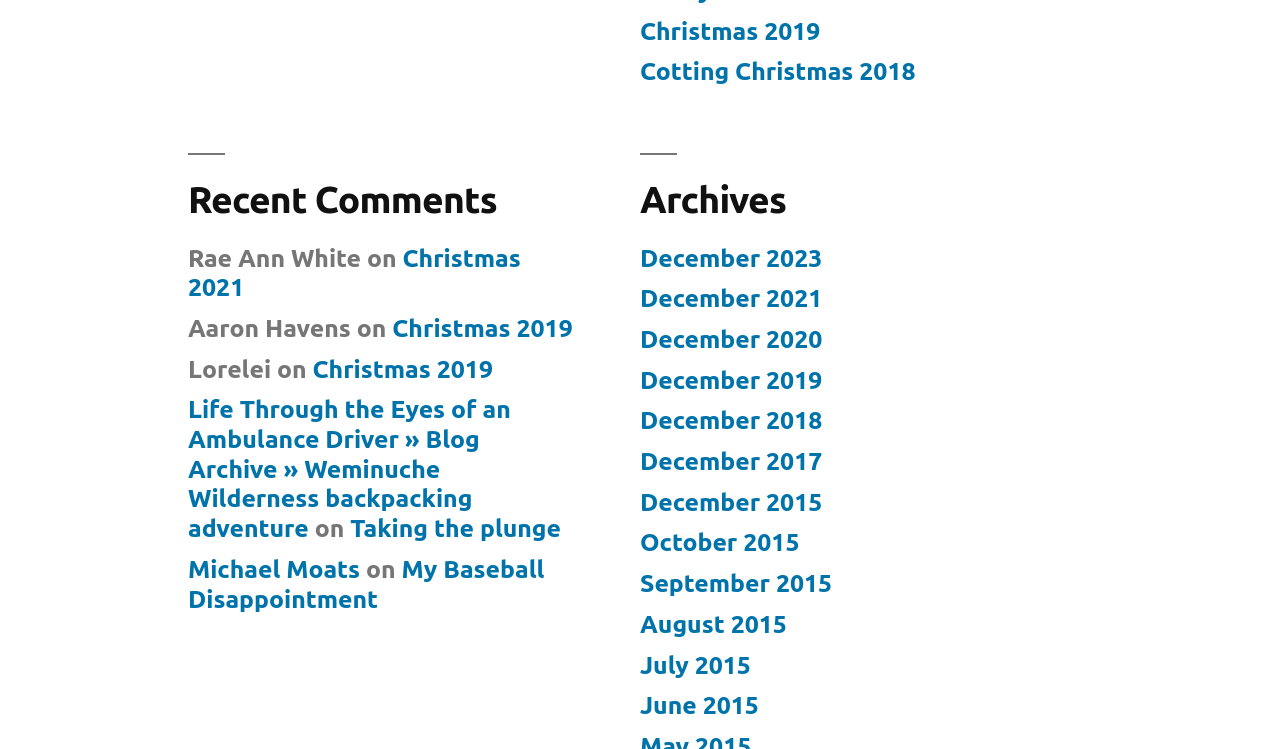Show me the bounding box coordinates of the clickable region to achieve the task as per the instruction: "Check December 2023 posts".

[0.5, 0.325, 0.642, 0.363]